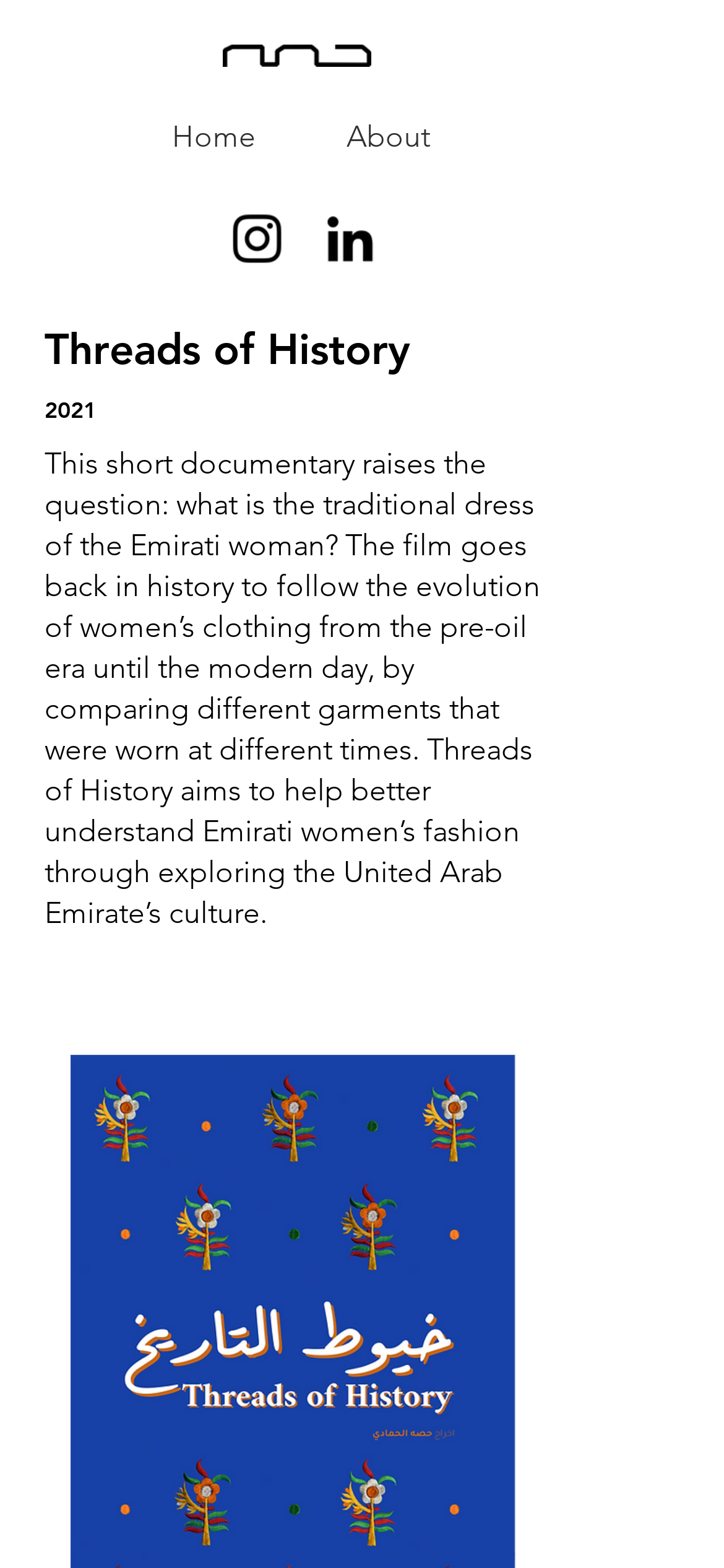Review the image closely and give a comprehensive answer to the question: What is the time period mentioned in the documentary description?

I found the answer by reading the static text element that describes the documentary, which mentions the evolution of women's clothing from the pre-oil era until the modern day.